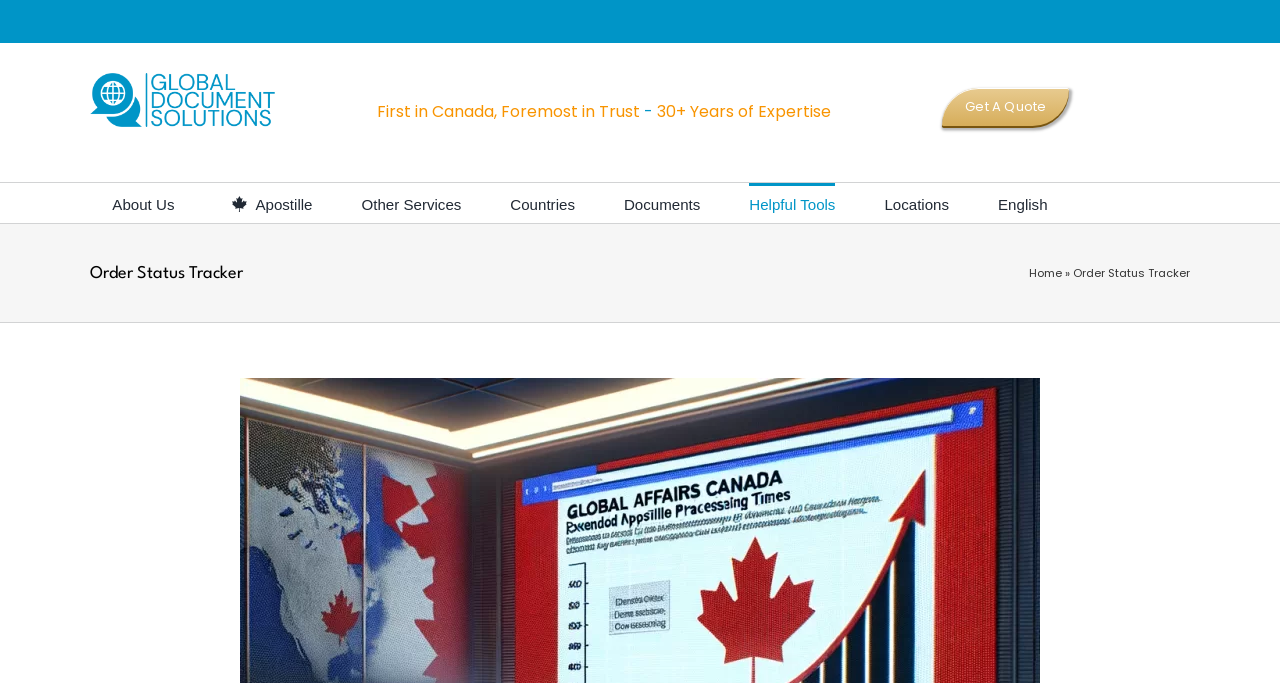Please determine the primary heading and provide its text.

Order Status Tracker